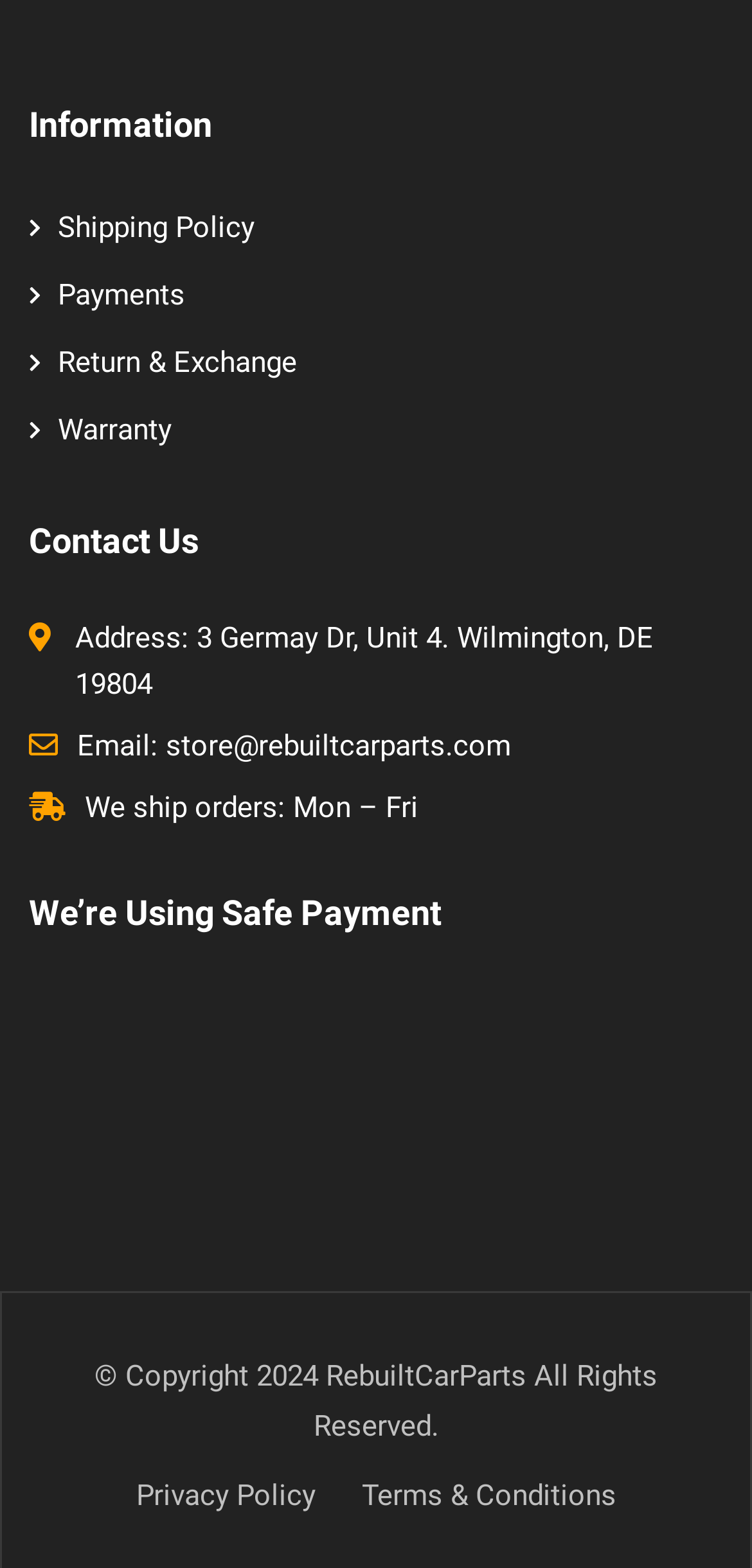What is the copyright year of RebuiltCarParts?
Please interpret the details in the image and answer the question thoroughly.

I found the copyright year at the bottom of the page, where it is written as '© Copyright 2024'.